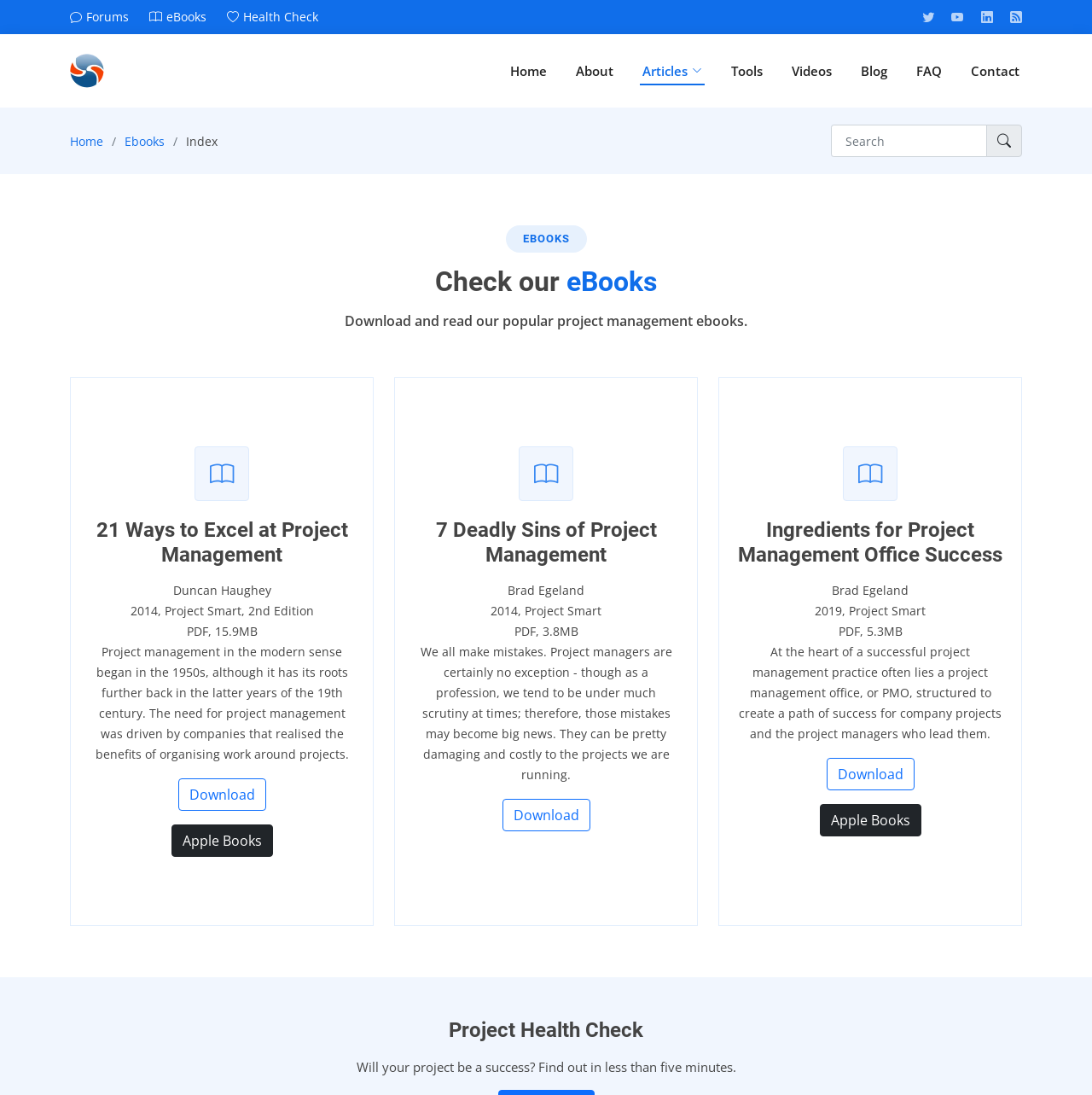Locate the bounding box coordinates of the clickable area needed to fulfill the instruction: "Search for project management eBooks".

[0.761, 0.114, 0.904, 0.143]